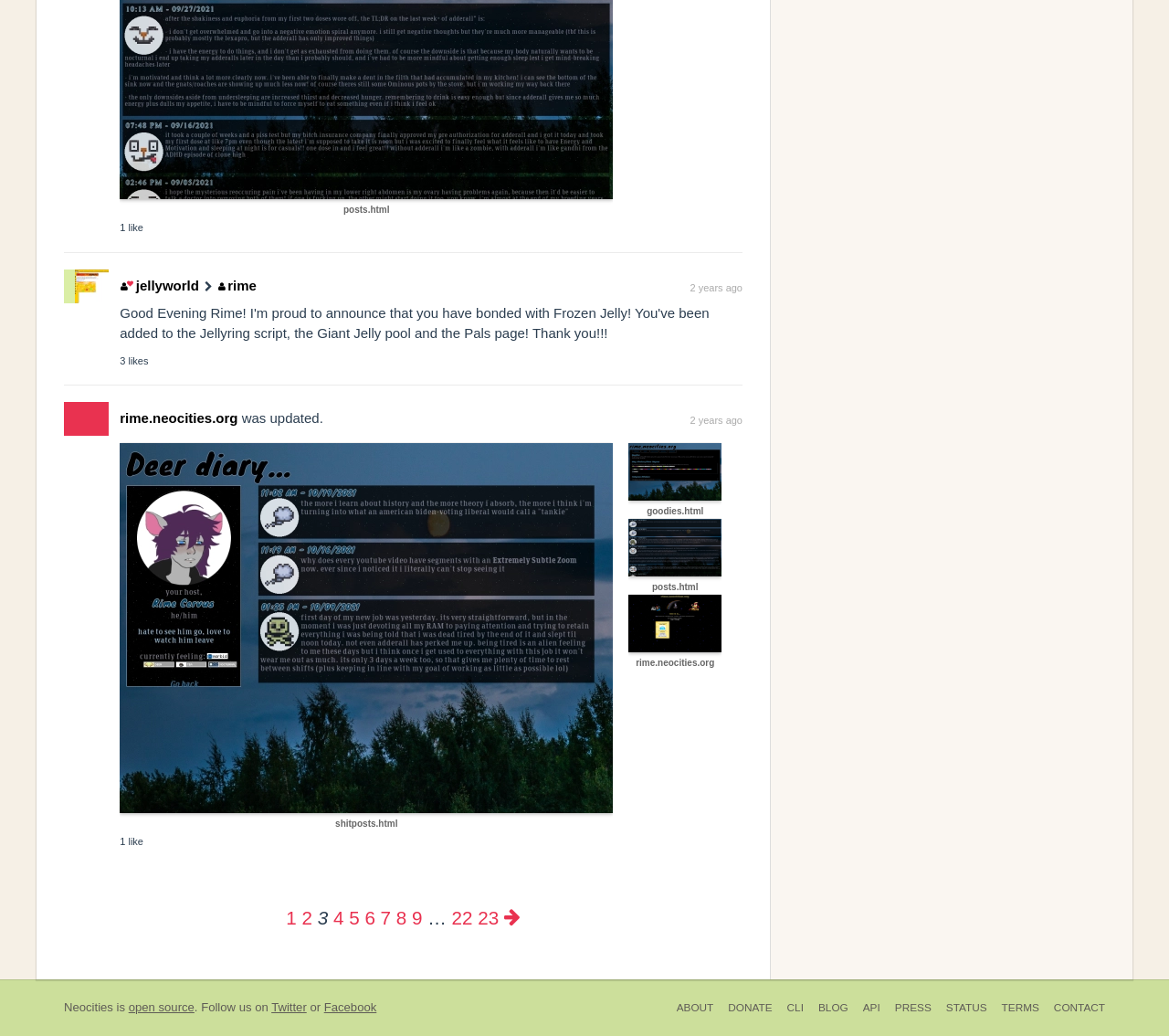What is the name of the website?
Using the image as a reference, answer with just one word or a short phrase.

rime.neocities.org